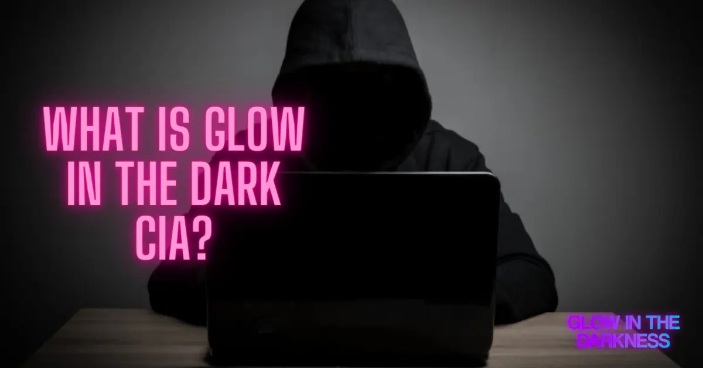What is the atmosphere of the background?
Could you please answer the question thoroughly and with as much detail as possible?

The background of the image is dimly lit, which enhances the enigmatic and secretive atmosphere surrounding the mysterious figure shrouded in darkness.